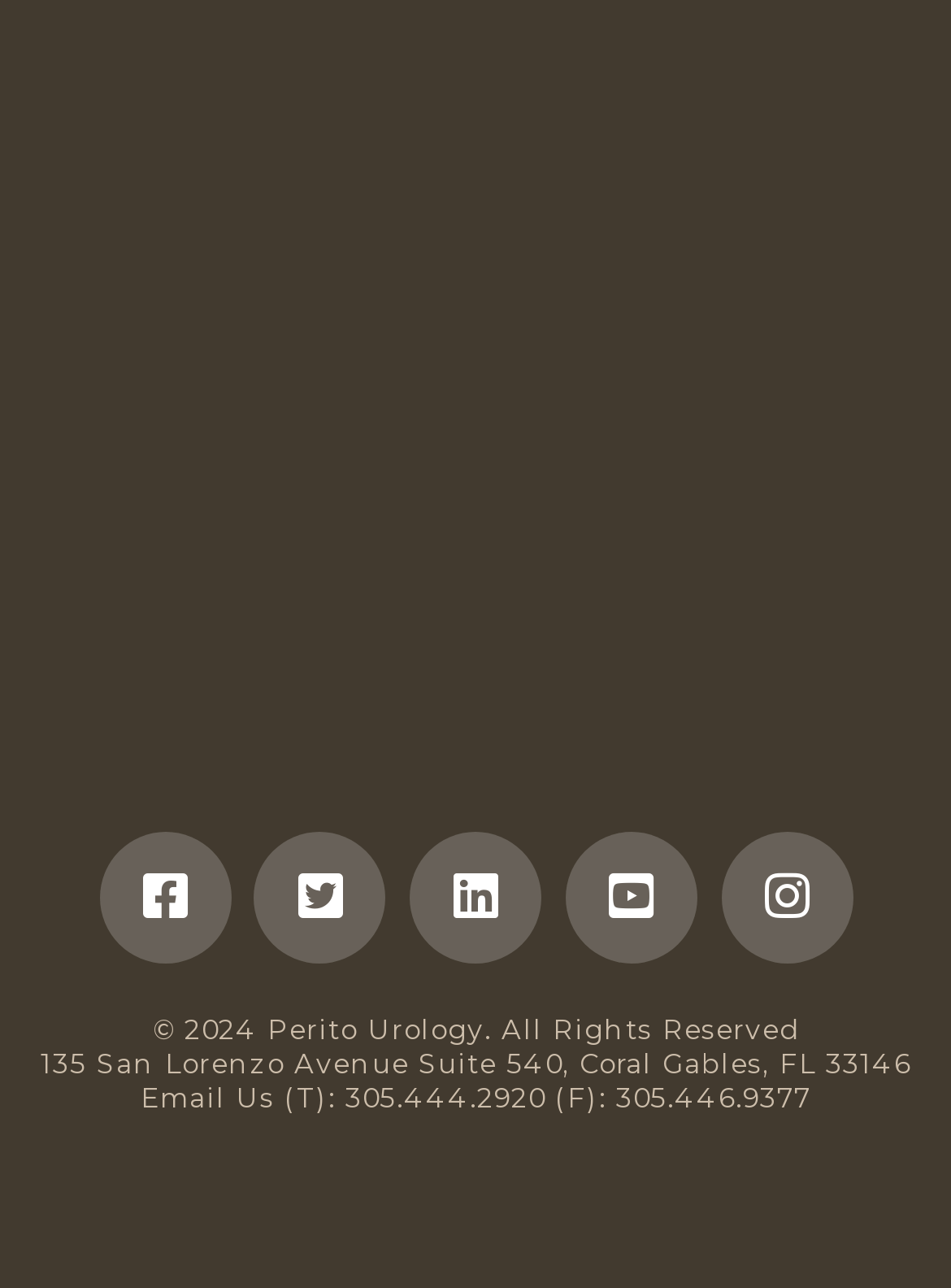Locate the UI element described by Email Us and provide its bounding box coordinates. Use the format (top-left x, top-left y, bottom-right x, bottom-right y) with all values as floating point numbers between 0 and 1.

[0.147, 0.84, 0.288, 0.866]